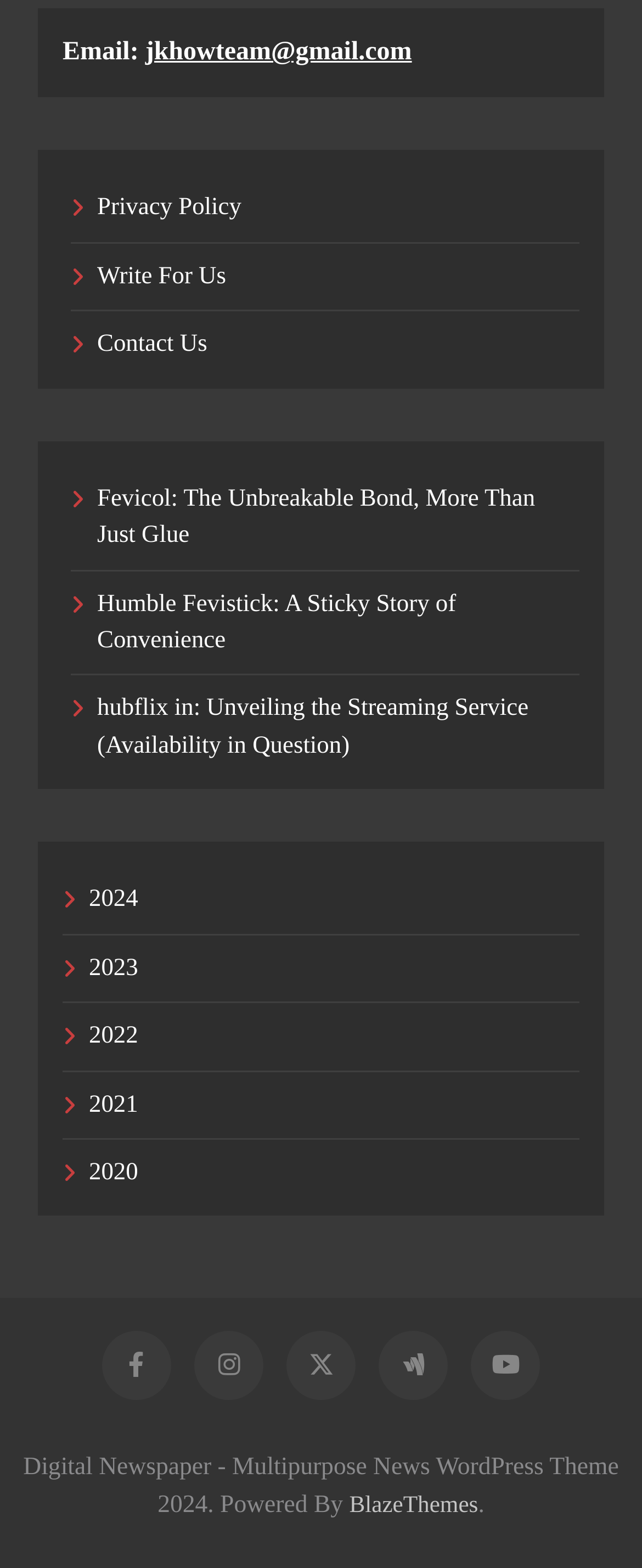Determine the bounding box coordinates in the format (top-left x, top-left y, bottom-right x, bottom-right y). Ensure all values are floating point numbers between 0 and 1. Identify the bounding box of the UI element described by: Write For Us

[0.151, 0.168, 0.352, 0.185]